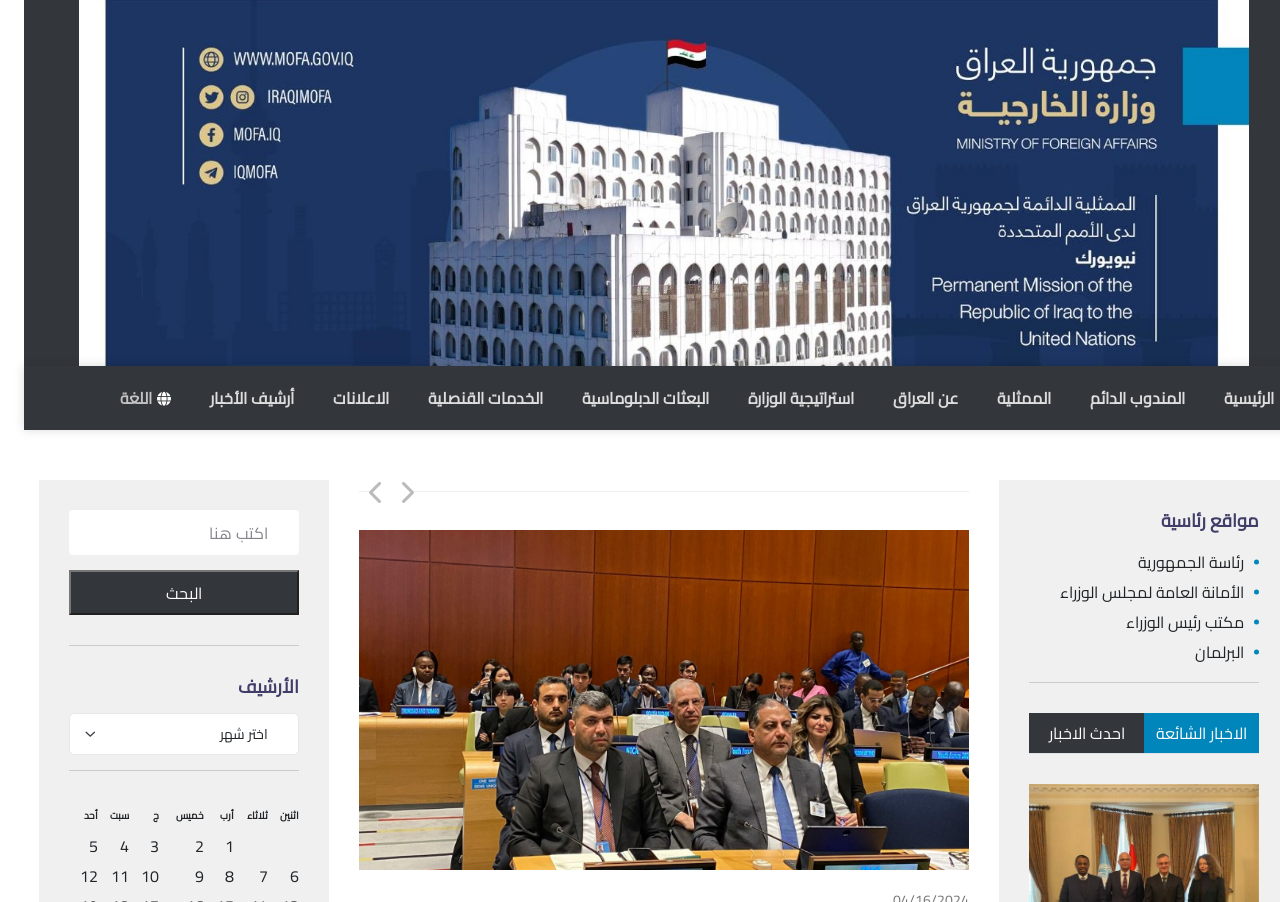Describe the entire webpage, focusing on both content and design.

This webpage appears to be the official website of the Permanent Representative of the Republic of Iraq to the United Nations in New York. 

At the top of the page, there is a horizontal navigation menu with several links, including "الرئيسية" (Home), "الاعلانات" (Announcements), "أرشيف الأخبار" (News Archive), and "اللغة" (Language). 

Below the navigation menu, there is a section with several vertical tabs, including "المندوب الدائم" (Permanent Representative), "الممثلية" (Mission), "عن العراق" (About Iraq), "استراتيجية الوزارة" (Ministry's Strategy), "البعثات الدبلوماسية" (Diplomatic Missions), and "الخدمات القنصلية" (Consular Services). 

To the right of this section, there is a column with several links, including "مواقع رئاسية" (Presidential Sites), "رئاسة الجمهورية" (Presidency of the Republic), "الأمانة العامة لمجلس الوزراء" (General Secretariat of the Council of Ministers), and "البرلمان" (Parliament). 

Further down the page, there is a horizontal tab list with two tabs, "الاخبار الشائعة" (Popular News) and "احدث الاخبار" (Latest News). 

Below the tab list, there is a search bar with a "البحث" (Search) button and a "Next slide" and "Previous slide" button, suggesting that there is a slideshow or carousel on the page. 

On the left side of the page, there is a section with a heading "الأرشيف" (Archive) and a dropdown menu with a list of months and years, allowing users to select a specific time period to view archived news. 

Below the archive section, there is a table with a calendar layout, showing the days of the week in Arabic (اثنين, ثلاثاء, أرب, خميس, ج, سبت, أحد) and the dates of the month.